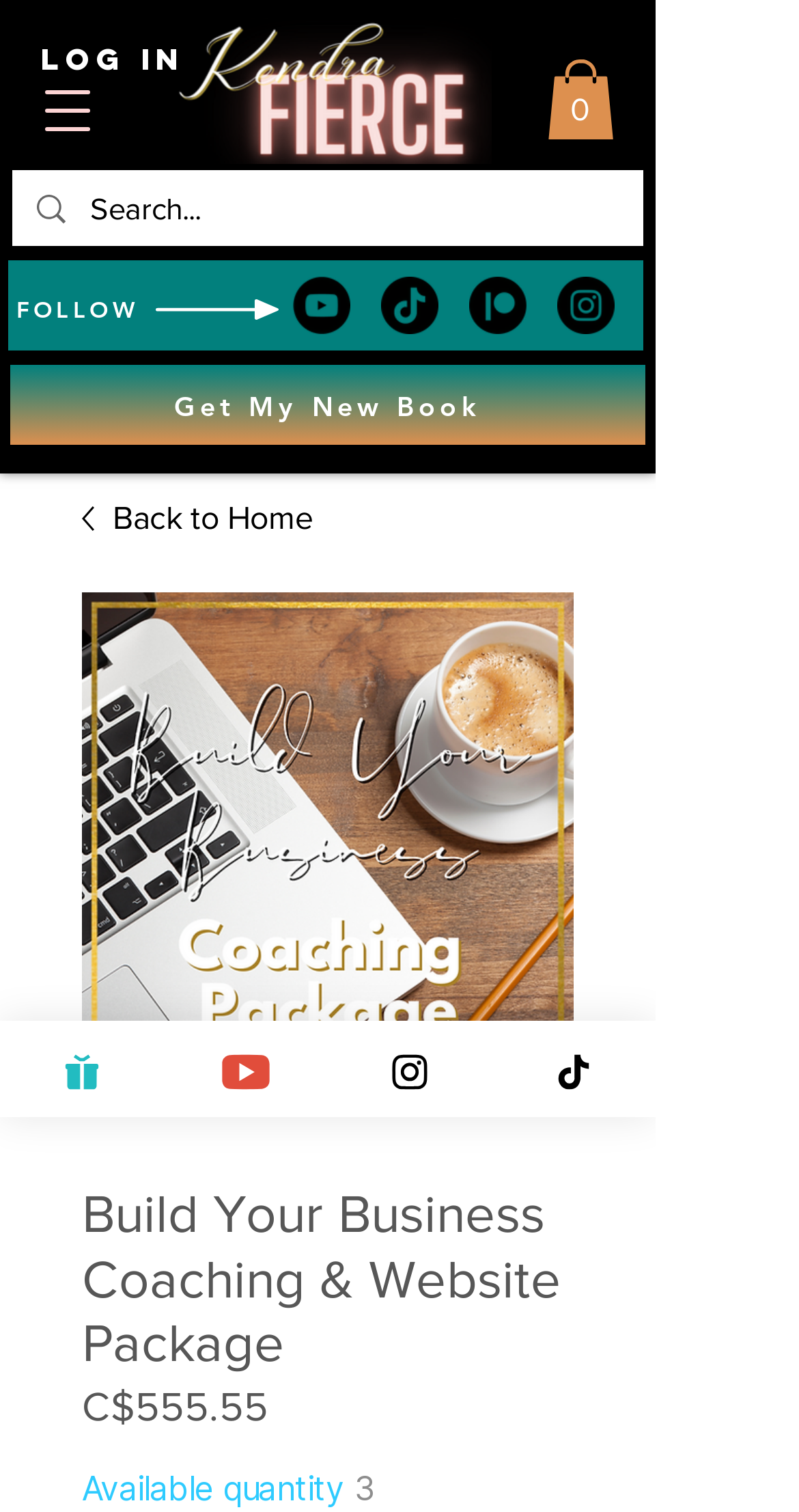Please identify the bounding box coordinates of the element's region that needs to be clicked to fulfill the following instruction: "Go to SHOP". The bounding box coordinates should consist of four float numbers between 0 and 1, i.e., [left, top, right, bottom].

[0.0, 0.675, 0.205, 0.739]